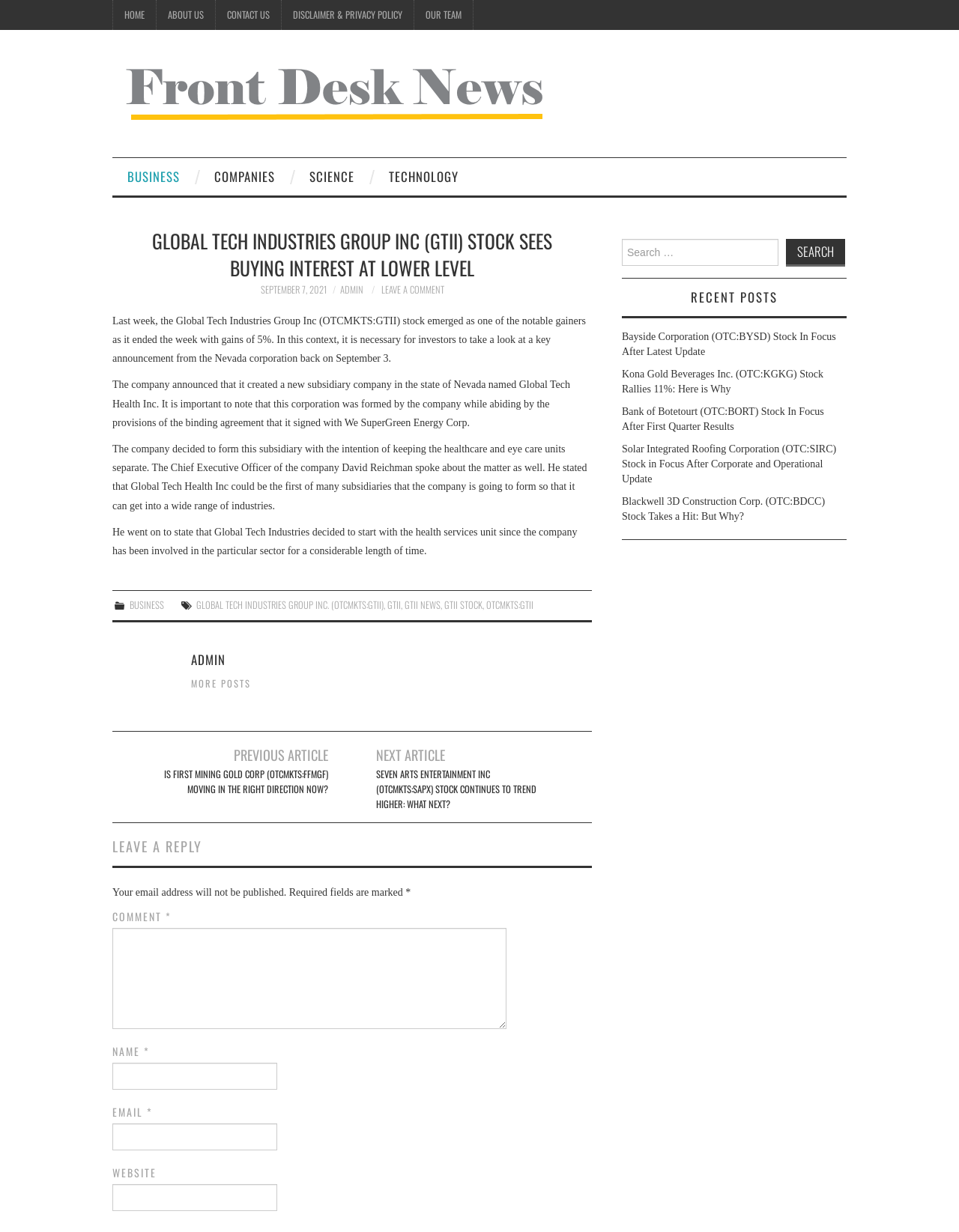Your task is to extract the text of the main heading from the webpage.

GLOBAL TECH INDUSTRIES GROUP INC (GTII) STOCK SEES BUYING INTEREST AT LOWER LEVEL